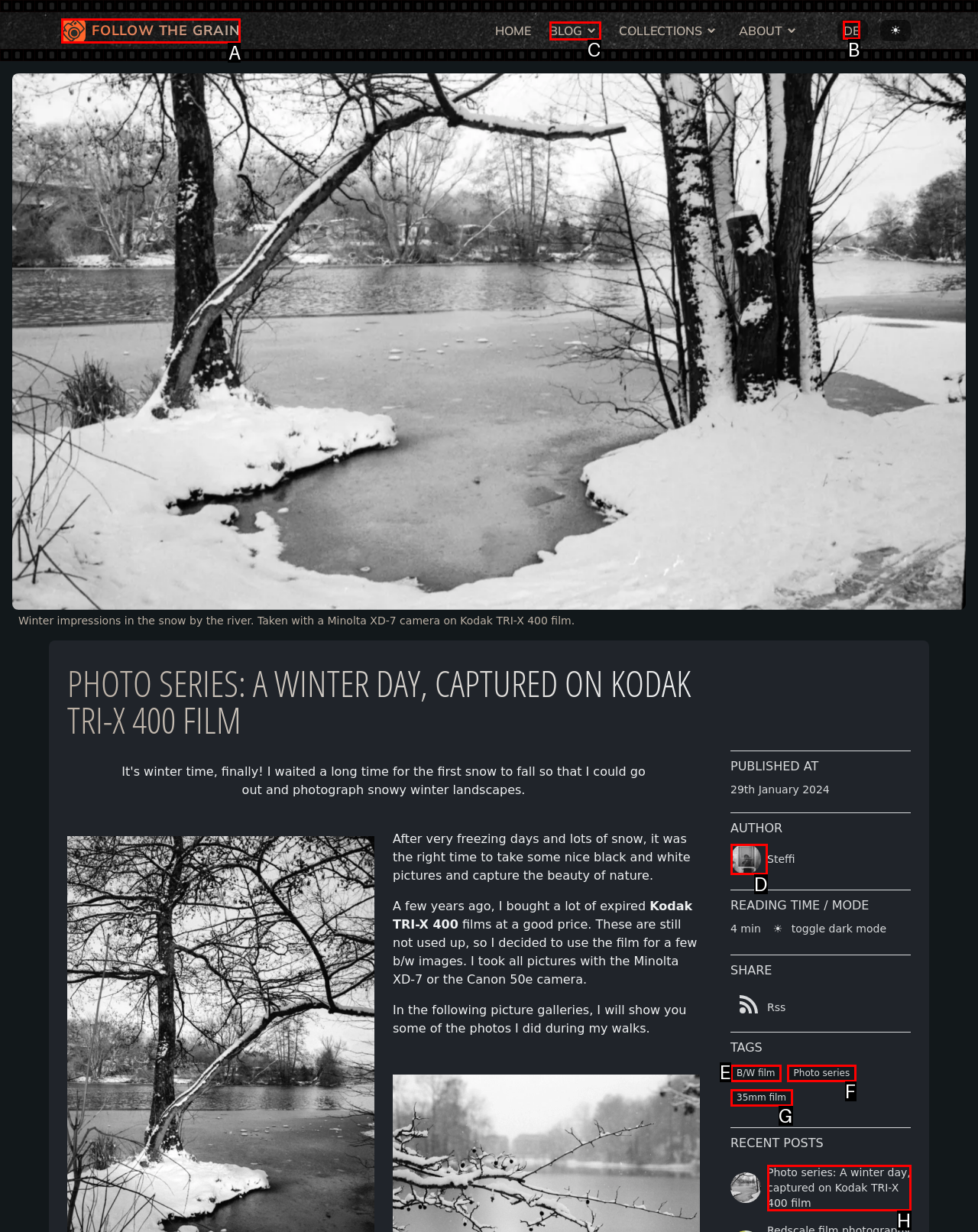Choose the correct UI element to click for this task: Toggle language mode Answer using the letter from the given choices.

B